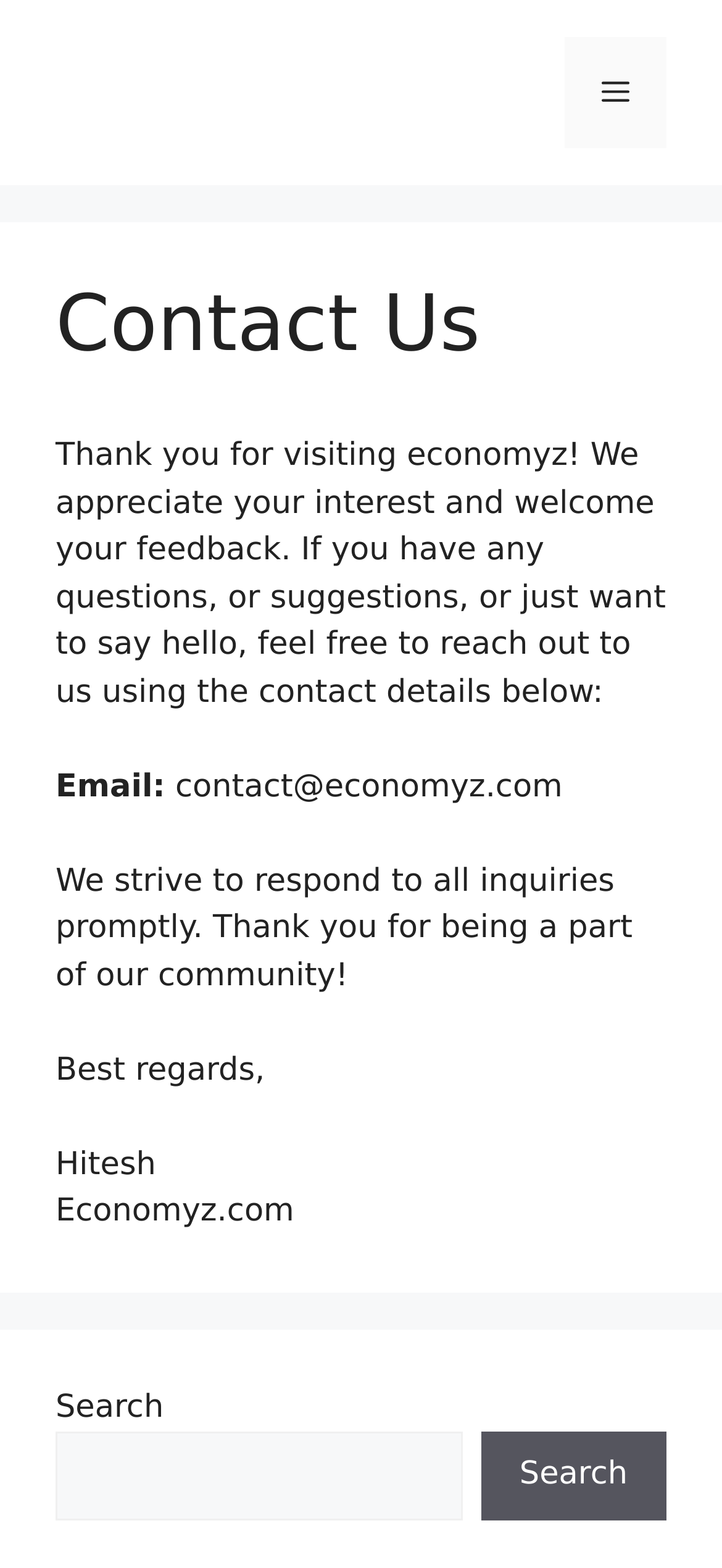What is the purpose of the search box?
Provide a detailed answer to the question using information from the image.

I inferred the purpose of the search box by its location and label. It is located at the bottom of the page, and it has a label 'Search' and a search box, which suggests that it is meant to be used to search the website.